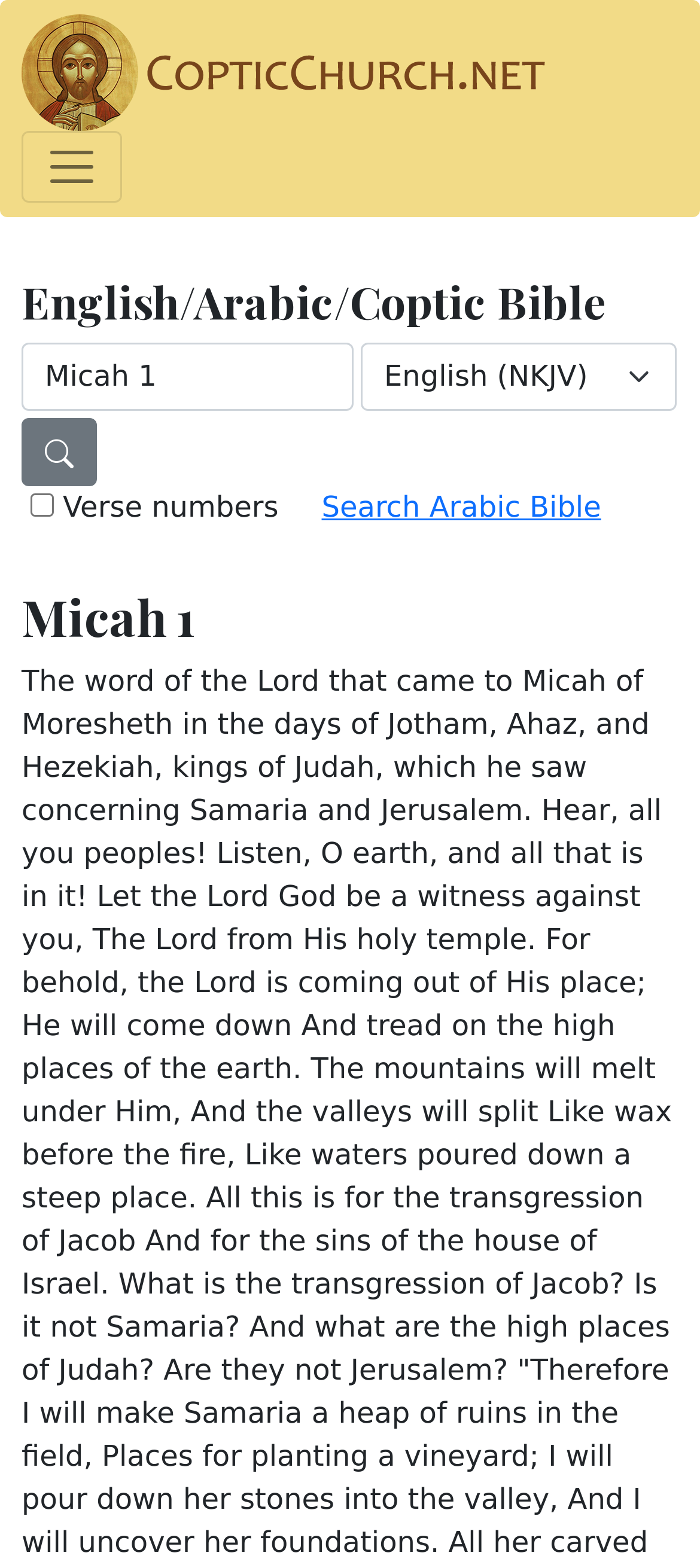Answer the following in one word or a short phrase: 
Is there a search function for the Arabic Bible?

Yes